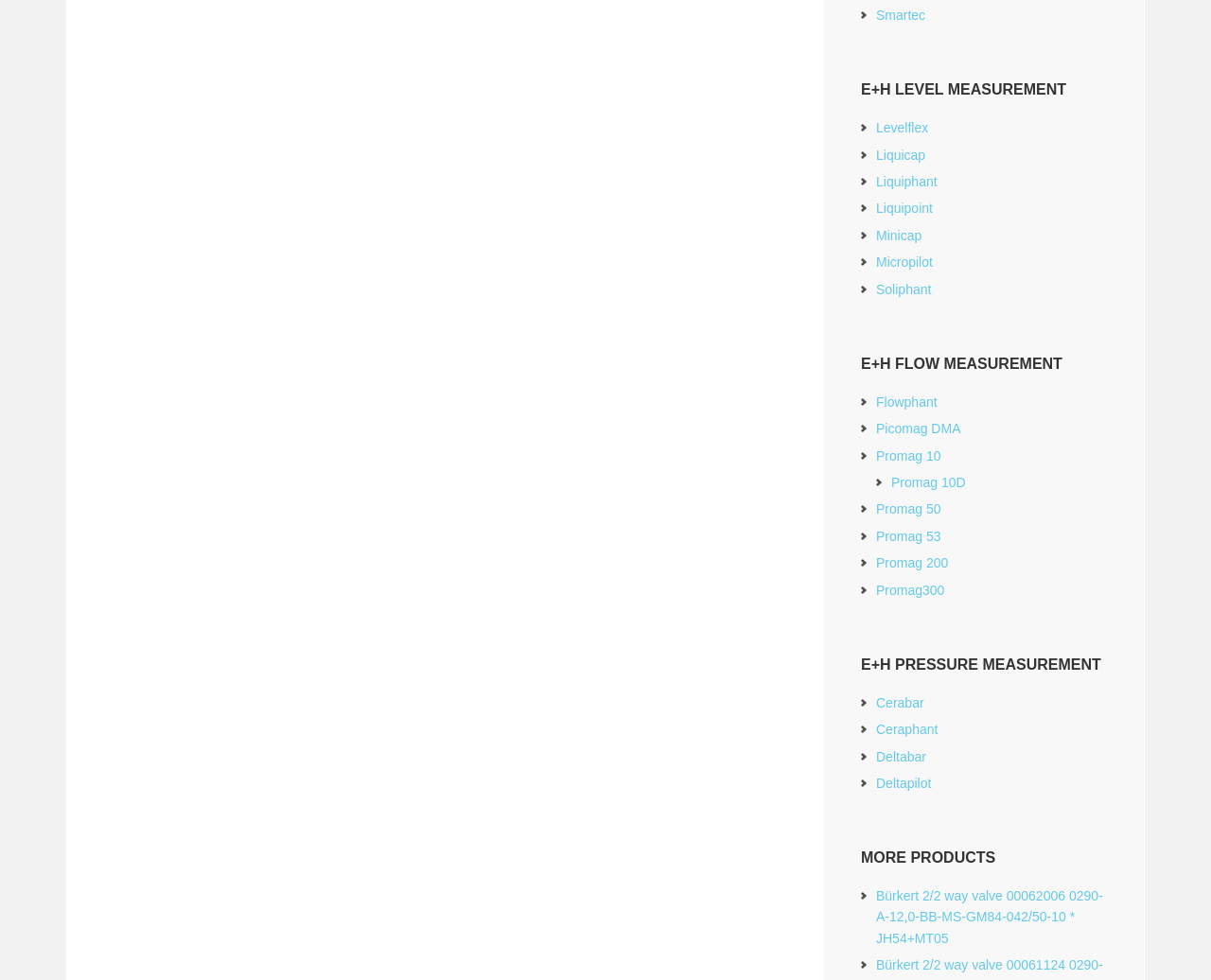Please identify the bounding box coordinates of the region to click in order to complete the given instruction: "Explore MORE PRODUCTS section". The coordinates should be four float numbers between 0 and 1, i.e., [left, top, right, bottom].

[0.711, 0.868, 0.914, 0.884]